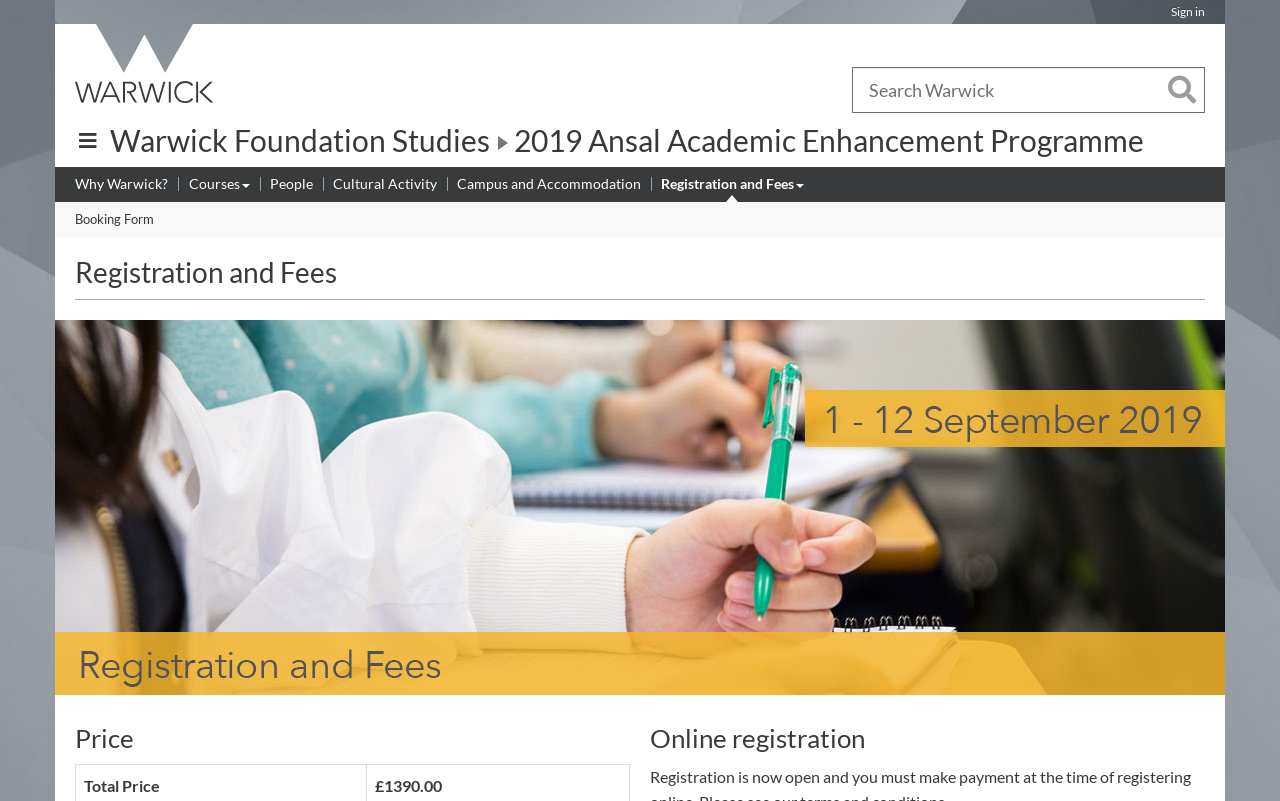Can you find the bounding box coordinates of the area I should click to execute the following instruction: "View Registration and Fees"?

[0.516, 0.217, 0.628, 0.245]